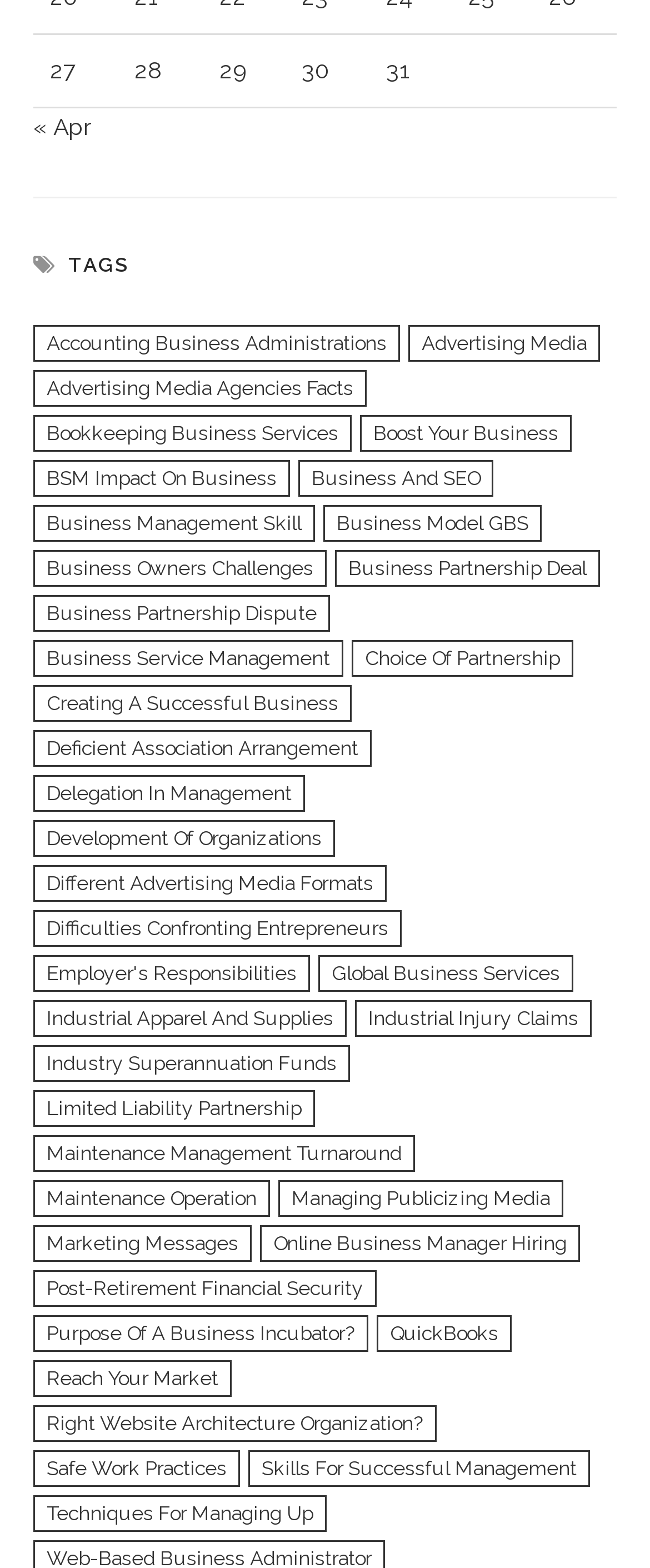Locate the coordinates of the bounding box for the clickable region that fulfills this instruction: "Read news from Dunya News".

None